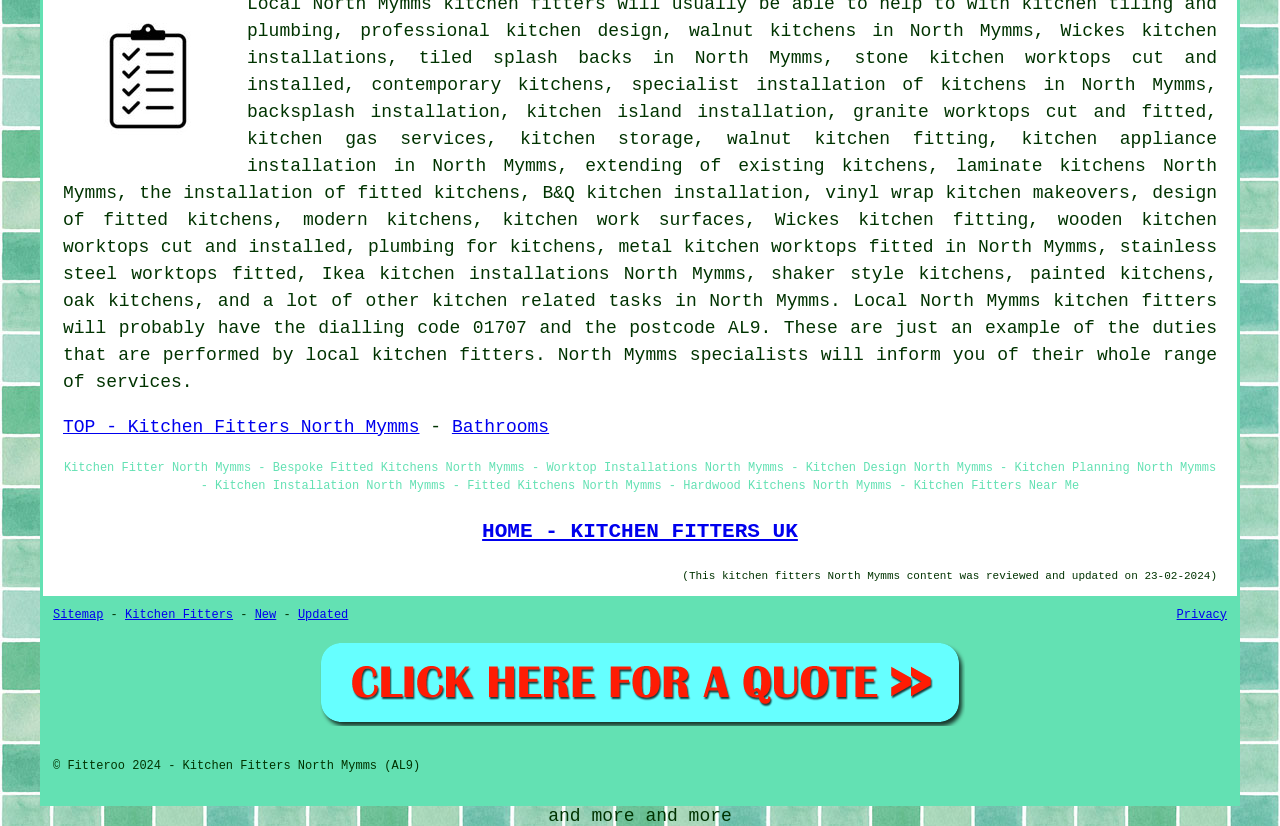Determine the bounding box coordinates for the area that needs to be clicked to fulfill this task: "View dog treats". The coordinates must be given as four float numbers between 0 and 1, i.e., [left, top, right, bottom].

None